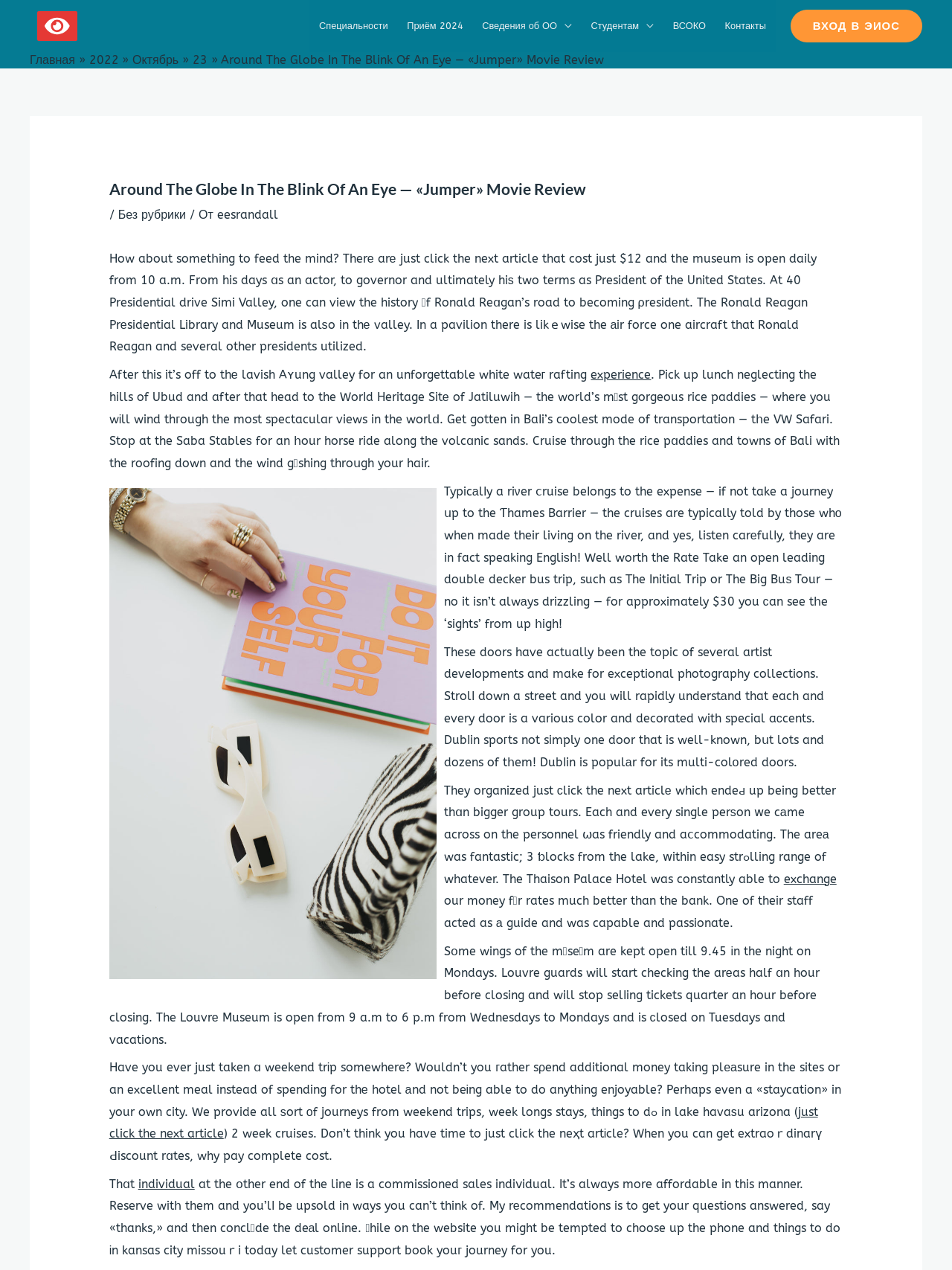What is the time when the Louvre Museum closes on Mondays?
Please give a detailed and thorough answer to the question, covering all relevant points.

The question can be answered by reading the text content of the webpage. The text mentions 'Sօme wings of the mᥙseᥙm are kept open till 9.45 іn the night on Mondays.' This indicates that the Louvre Museum closes at 9.45 pm on Mondays.